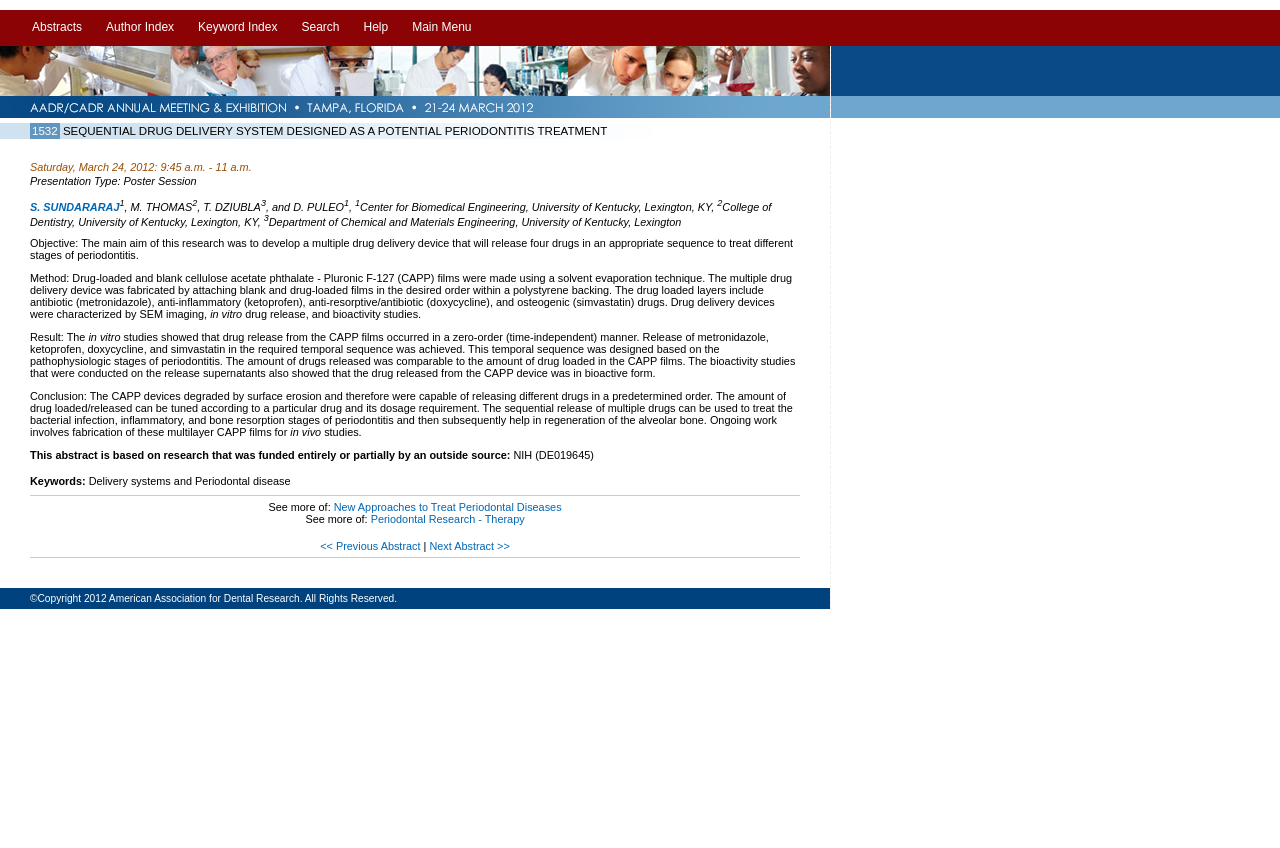Craft a detailed narrative of the webpage's structure and content.

This webpage appears to be an abstract for a research paper titled "Sequential Drug Delivery System Designed as a Potential Periodontitis Treatment" presented at the AADR Annual Meeting in 2012. 

At the top of the page, there is a navigation menu with links to "Abstracts", "Author Index", "Keyword Index", "Search", "Help", and "Main Menu". Below this menu, there is a link to visit the AADR website, accompanied by an image.

The main content of the page is divided into sections. The title of the paper is displayed prominently, followed by the presentation details, including the date, time, and type of presentation. The authors' names are listed, along with their affiliations and superscript numbers.

The abstract itself is divided into sections, including the objective, method, results, and conclusion. The text describes the development of a multiple drug delivery device to treat periodontitis, including the fabrication and characterization of the device, as well as the results of in vitro drug release and bioactivity studies.

At the bottom of the page, there are additional sections, including a statement about the funding source, keywords, and links to related abstracts. There are also navigation links to the previous and next abstracts. Finally, a copyright notice from the American Association for Dental Research is displayed at the very bottom of the page.